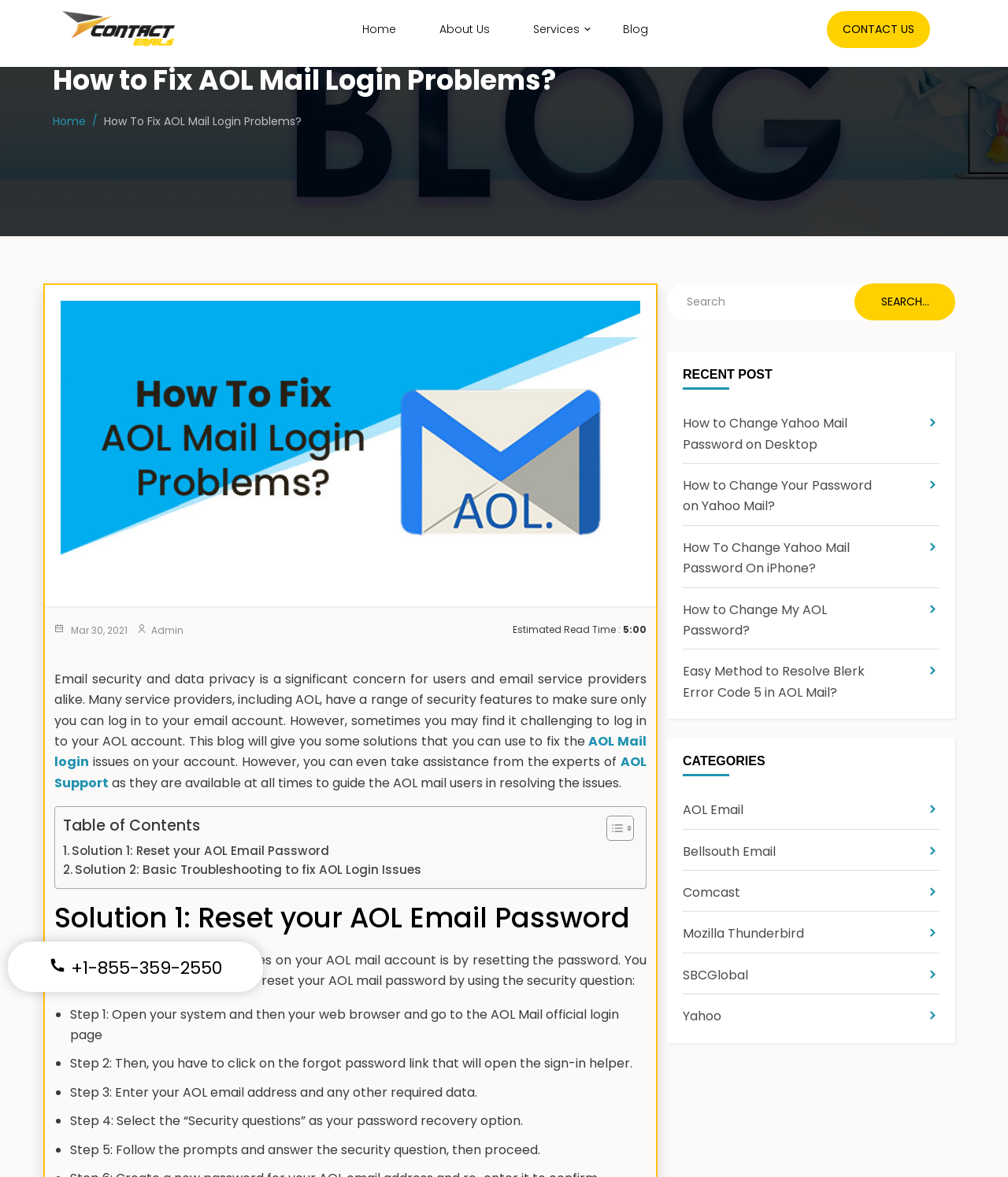Please locate the bounding box coordinates of the element that needs to be clicked to achieve the following instruction: "go to home page". The coordinates should be four float numbers between 0 and 1, i.e., [left, top, right, bottom].

[0.359, 0.017, 0.393, 0.033]